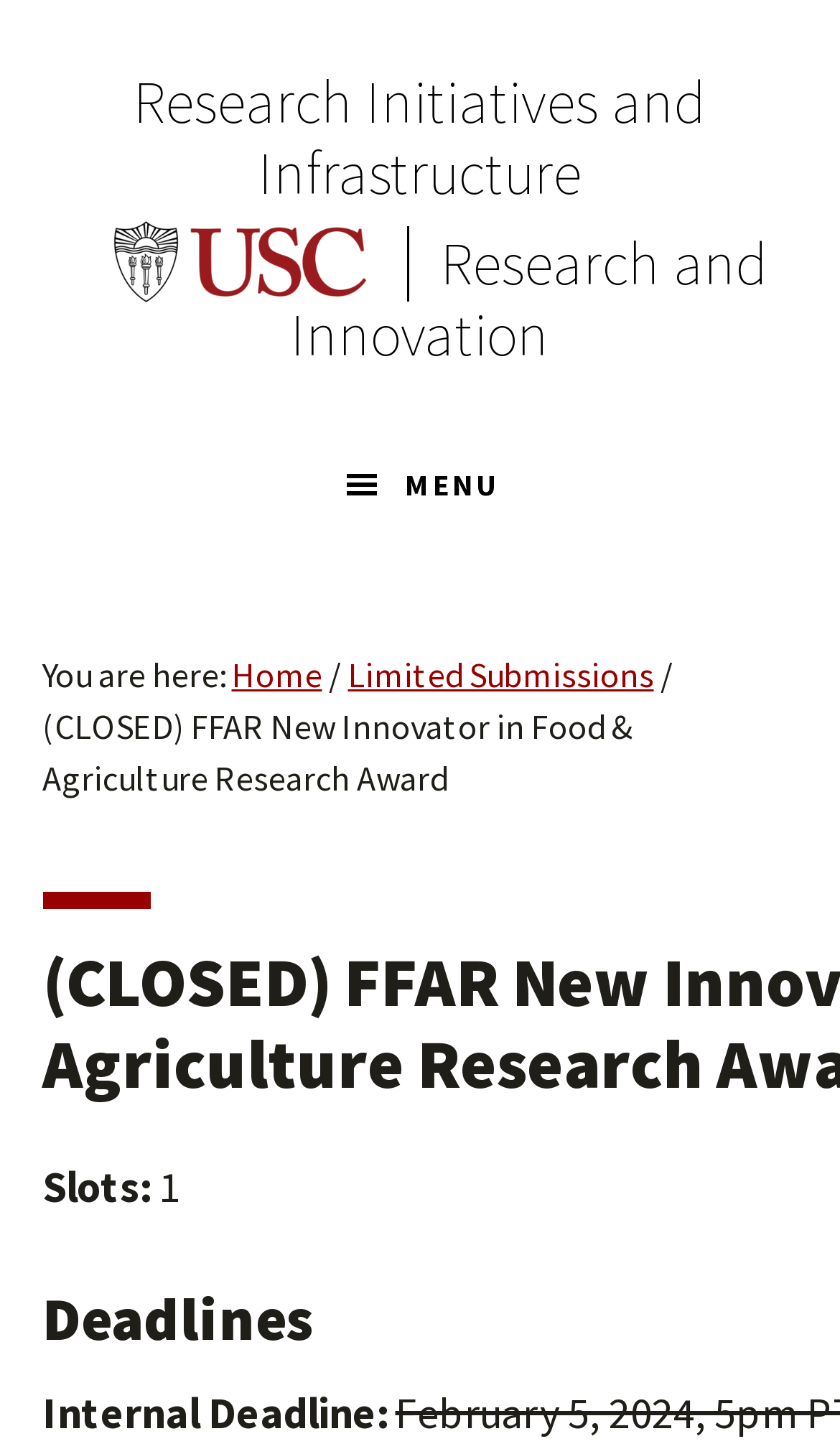Using the element description: "Research Initiatives and Infrastructure", determine the bounding box coordinates for the specified UI element. The coordinates should be four float numbers between 0 and 1, [left, top, right, bottom].

[0.159, 0.045, 0.841, 0.146]